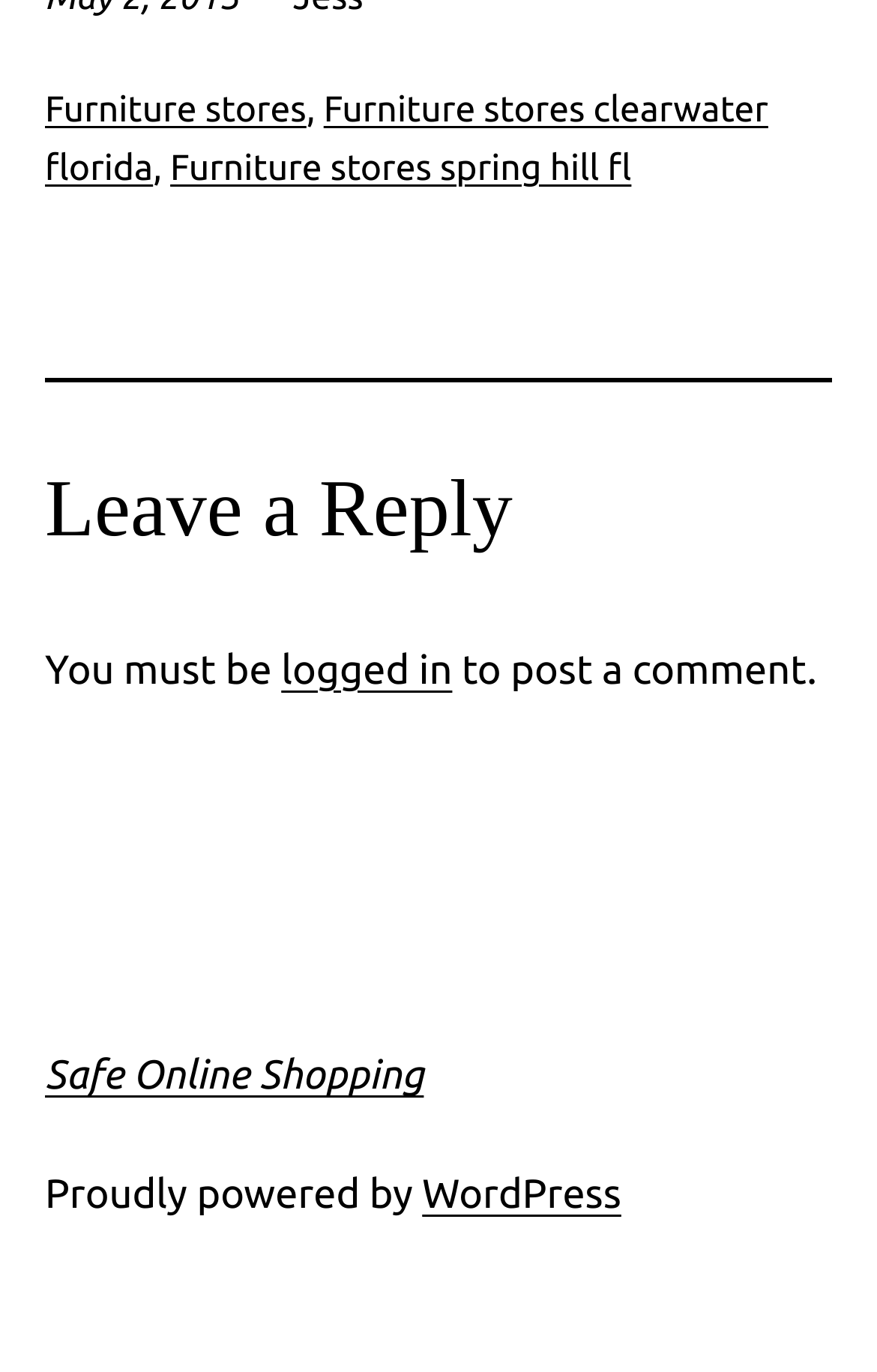Please provide a brief answer to the following inquiry using a single word or phrase:
What is the purpose of the 'Leave a Reply' section?

To post a comment